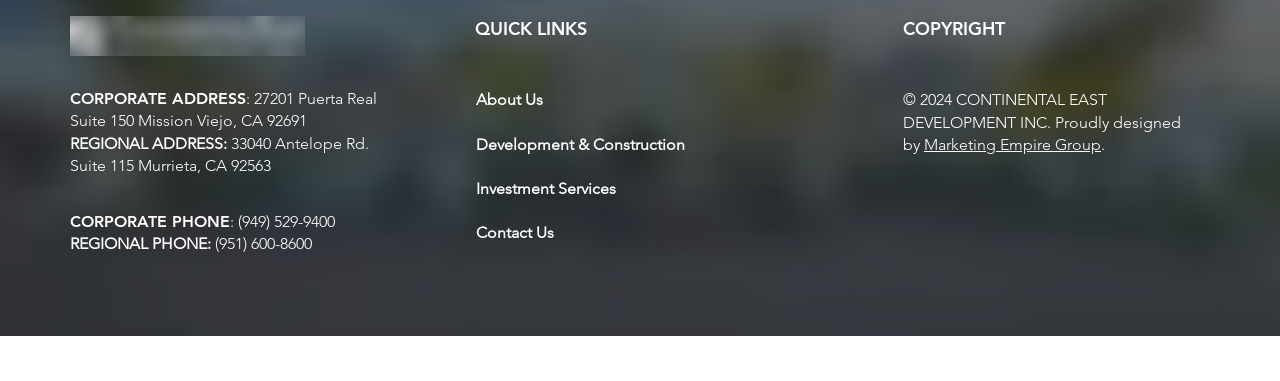Can you find the bounding box coordinates for the element that needs to be clicked to execute this instruction: "Check the regional address"? The coordinates should be given as four float numbers between 0 and 1, i.e., [left, top, right, bottom].

[0.18, 0.351, 0.288, 0.401]